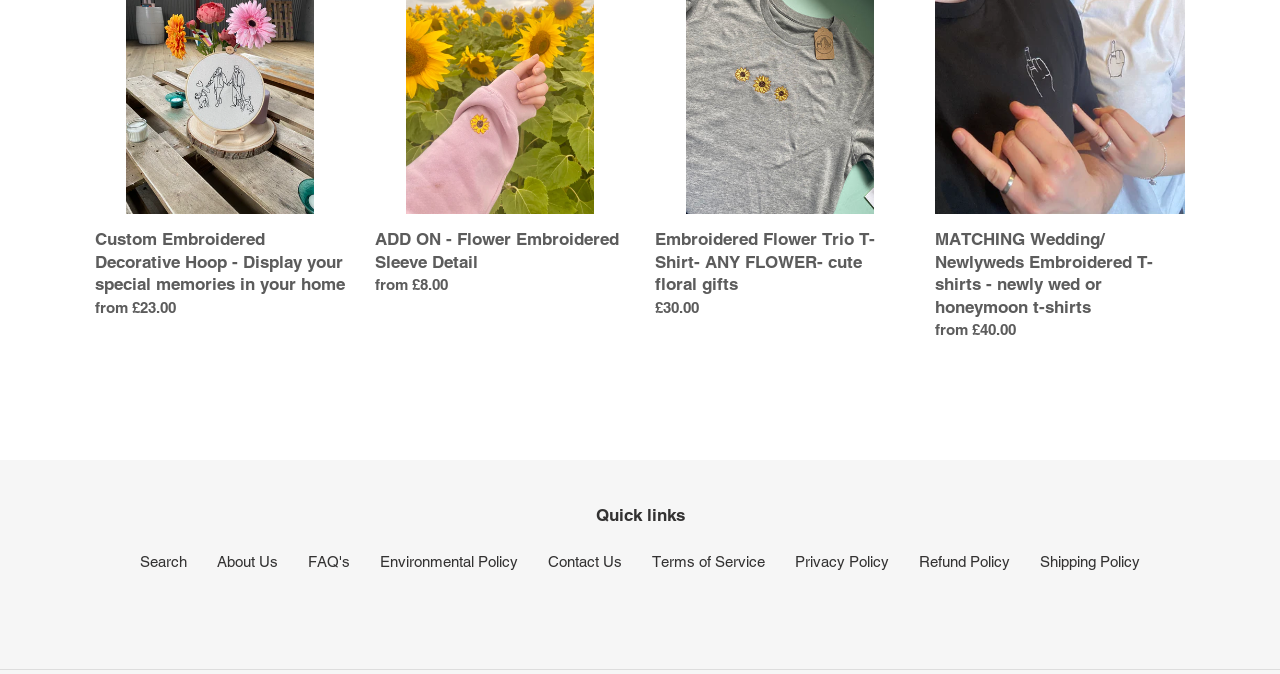Using the details in the image, give a detailed response to the question below:
What is the orientation of the separator?

The separator element has an orientation attribute with a value of 'horizontal', indicating that it is a horizontal separator.